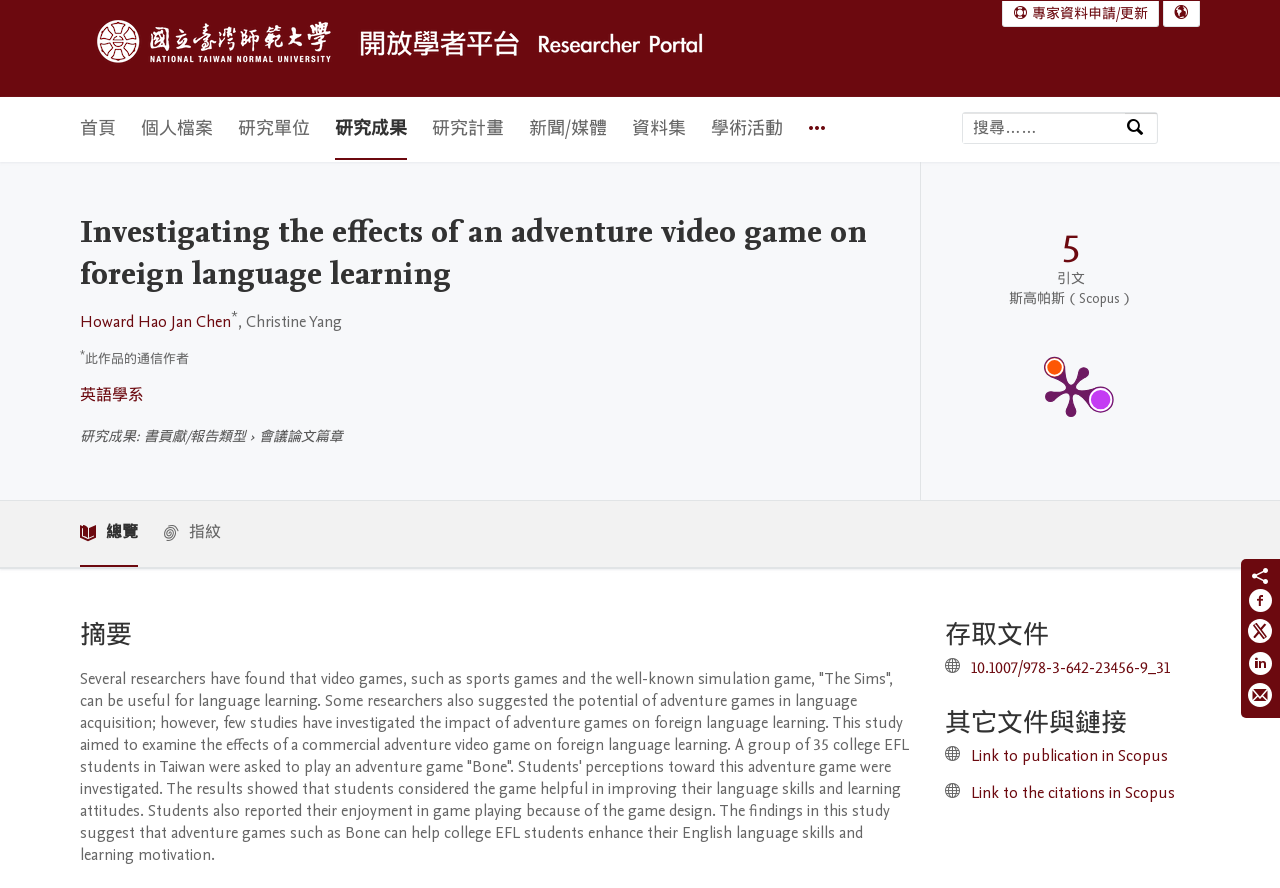What is the language that the college EFL students were learning?
Using the image as a reference, answer with just one word or a short phrase.

English